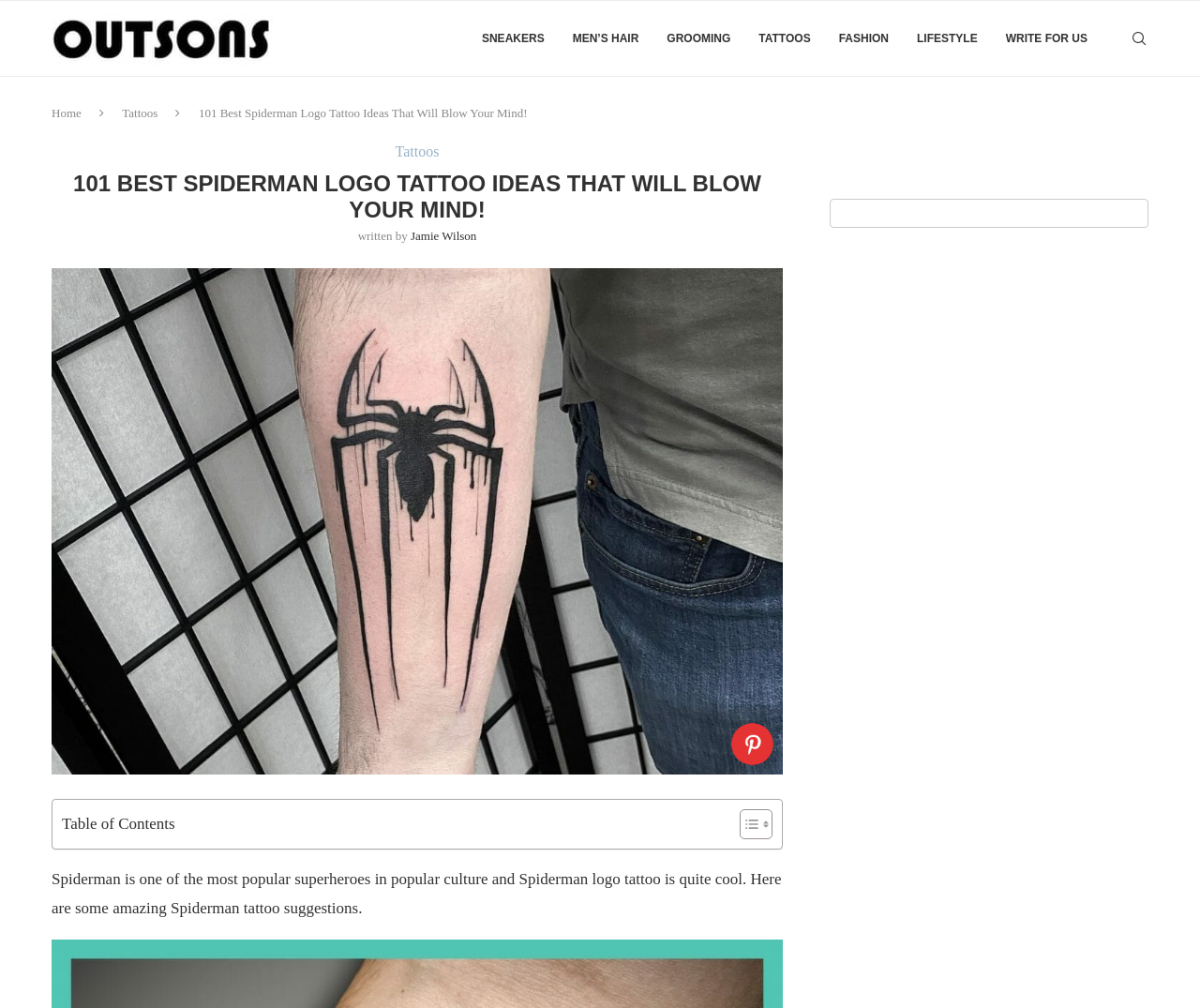Carefully examine the image and provide an in-depth answer to the question: How many links are in the top navigation bar?

I counted the links in the top navigation bar and found 8 links: 'Outsons', 'SNEAKERS', 'MEN’S HAIR', 'GROOMING', 'TATTOOS', 'FASHION', 'LIFESTYLE', and 'WRITE FOR US'.